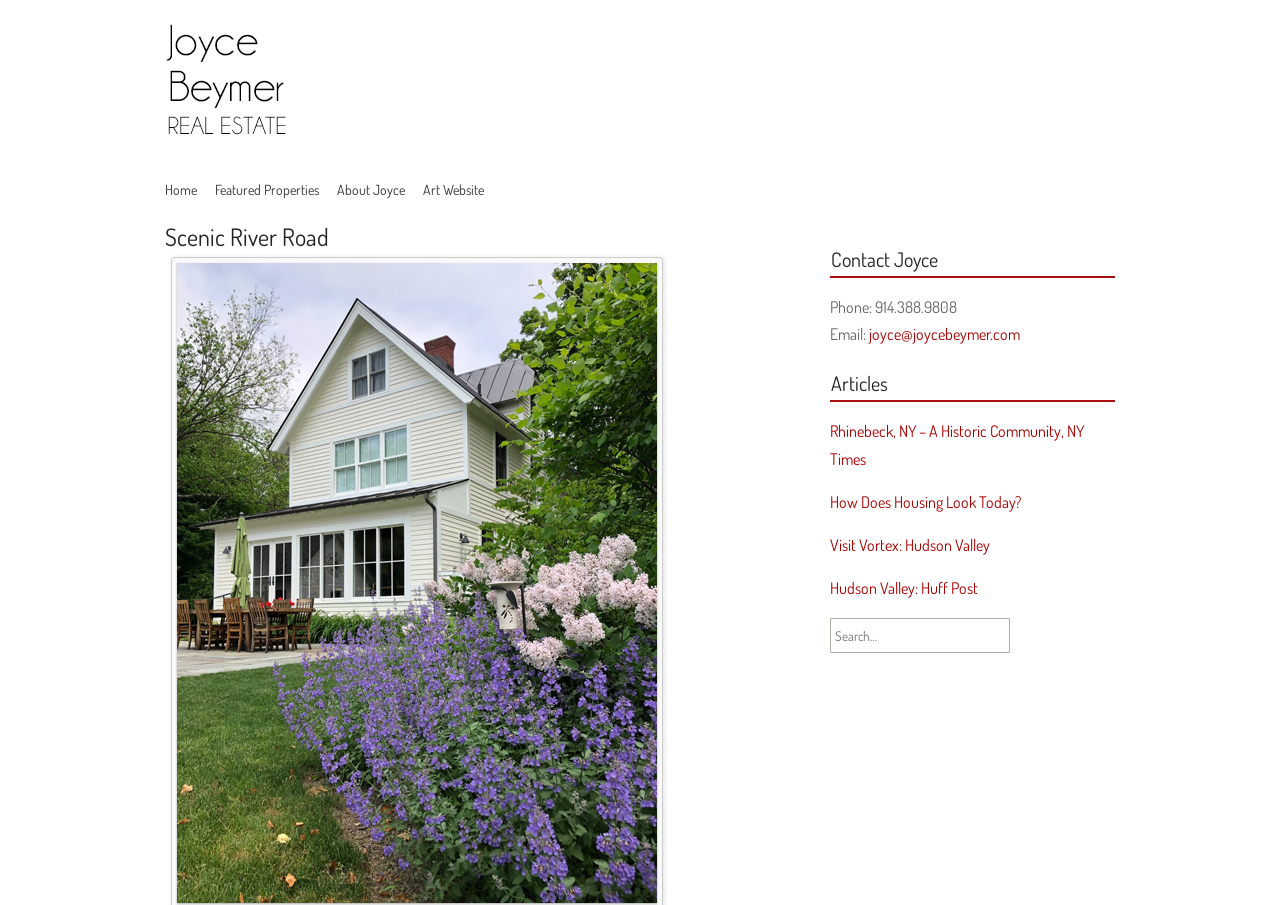Please predict the bounding box coordinates of the element's region where a click is necessary to complete the following instruction: "Visit Joyce's art website". The coordinates should be represented by four float numbers between 0 and 1, i.e., [left, top, right, bottom].

[0.327, 0.181, 0.382, 0.238]